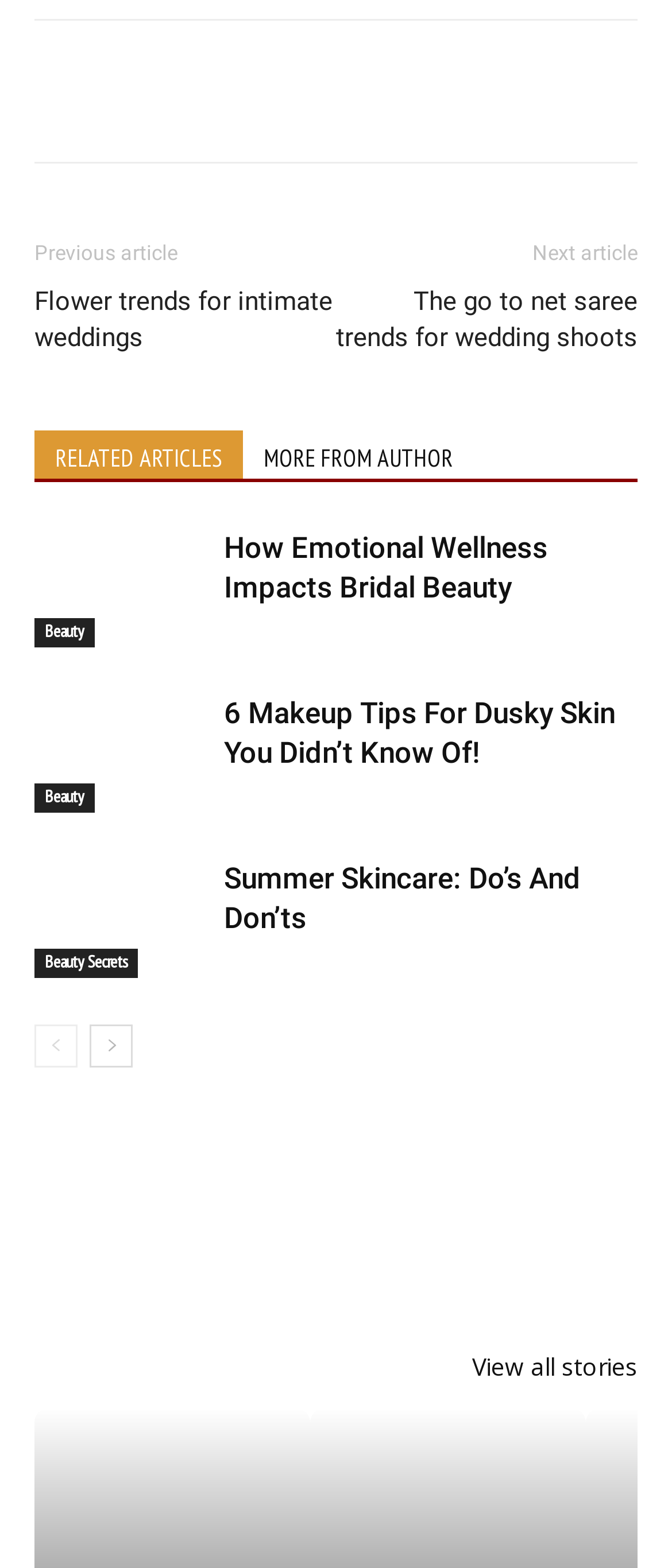Give a concise answer of one word or phrase to the question: 
What is the category of the article 'How Emotional Wellness Impacts Bridal Beauty'?

Beauty